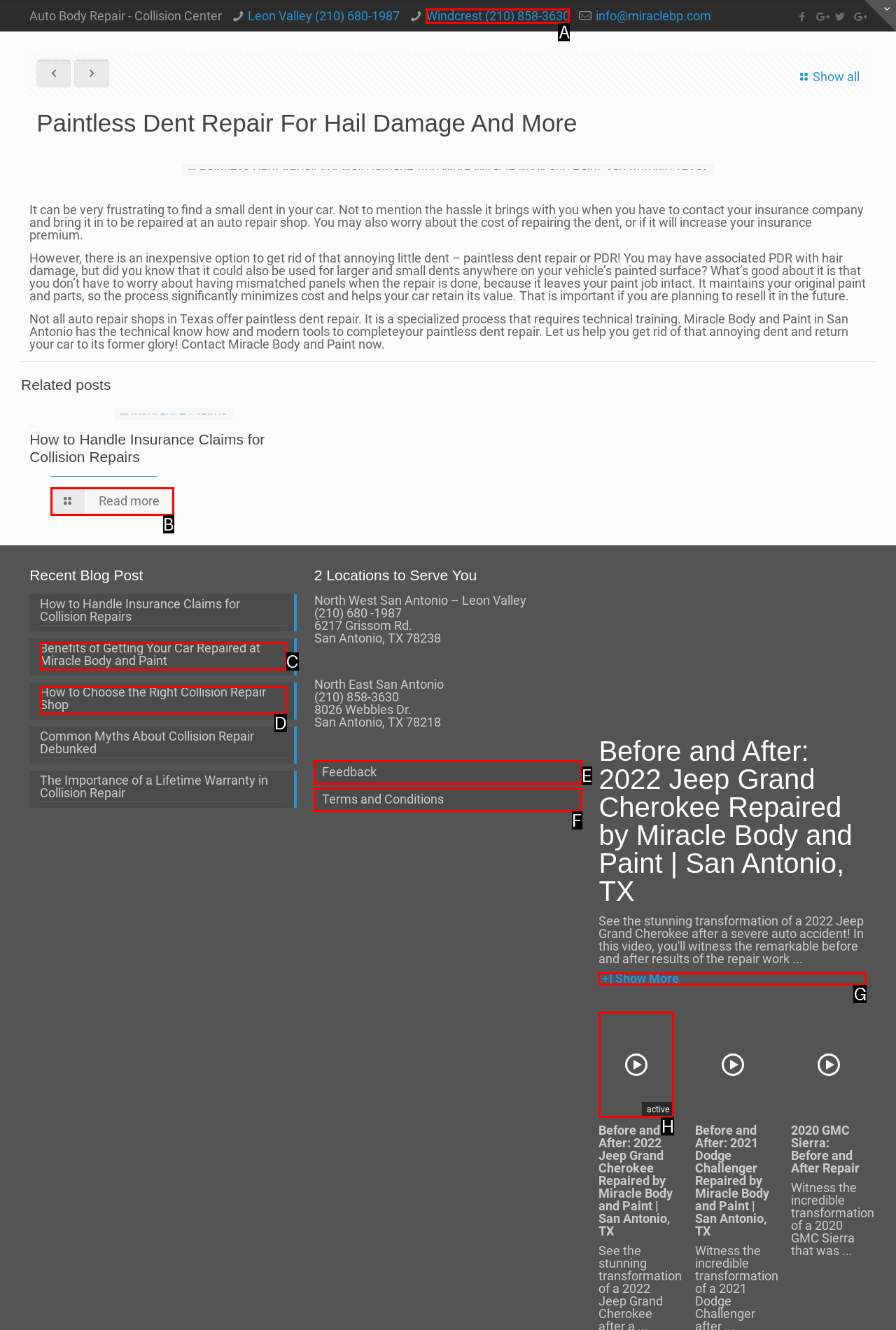Identify the letter of the UI element you should interact with to perform the task: View the 'Before and After: 2022 Jeep Grand Cherokee Repaired by Miracle Body and Paint | San Antonio, TX' image
Reply with the appropriate letter of the option.

H